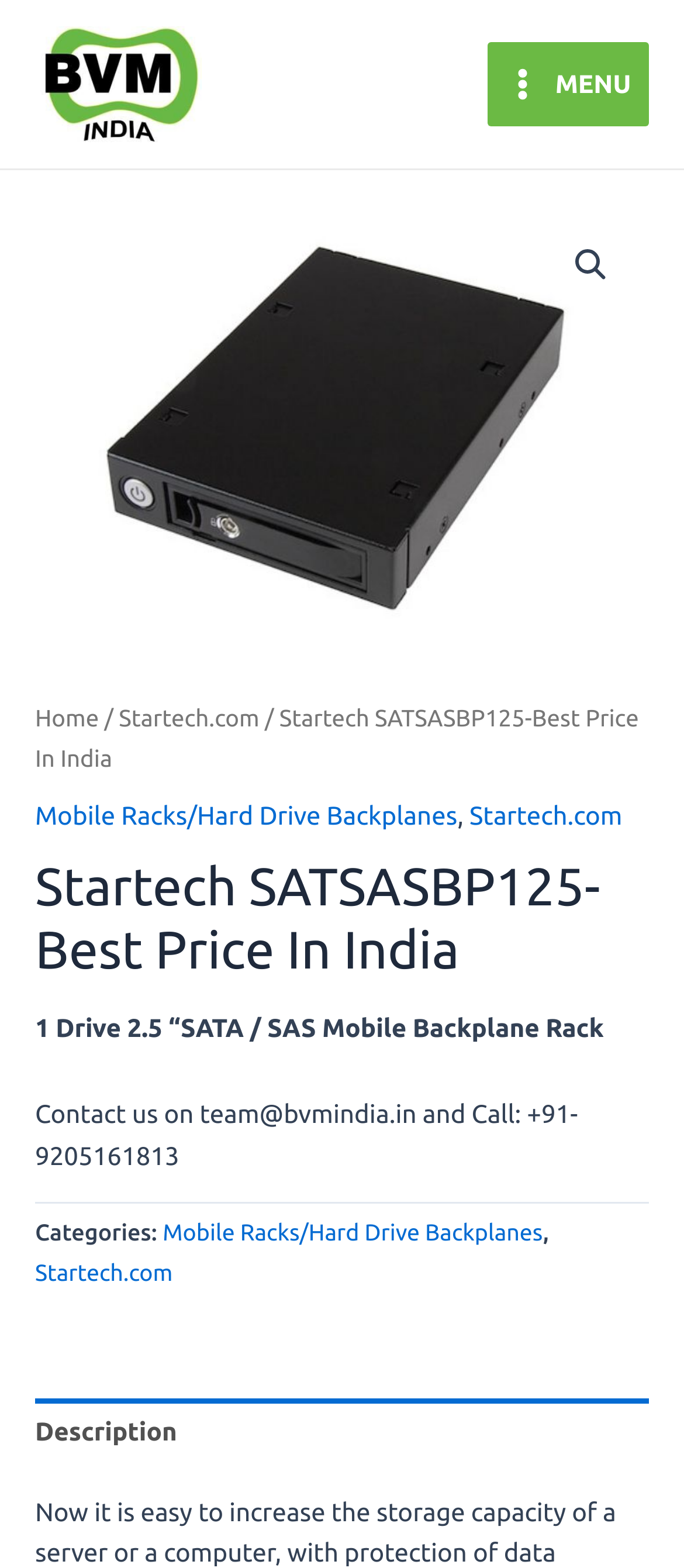Using the given description, provide the bounding box coordinates formatted as (top-left x, top-left y, bottom-right x, bottom-right y), with all values being floating point numbers between 0 and 1. Description: Startech.com

[0.686, 0.51, 0.91, 0.529]